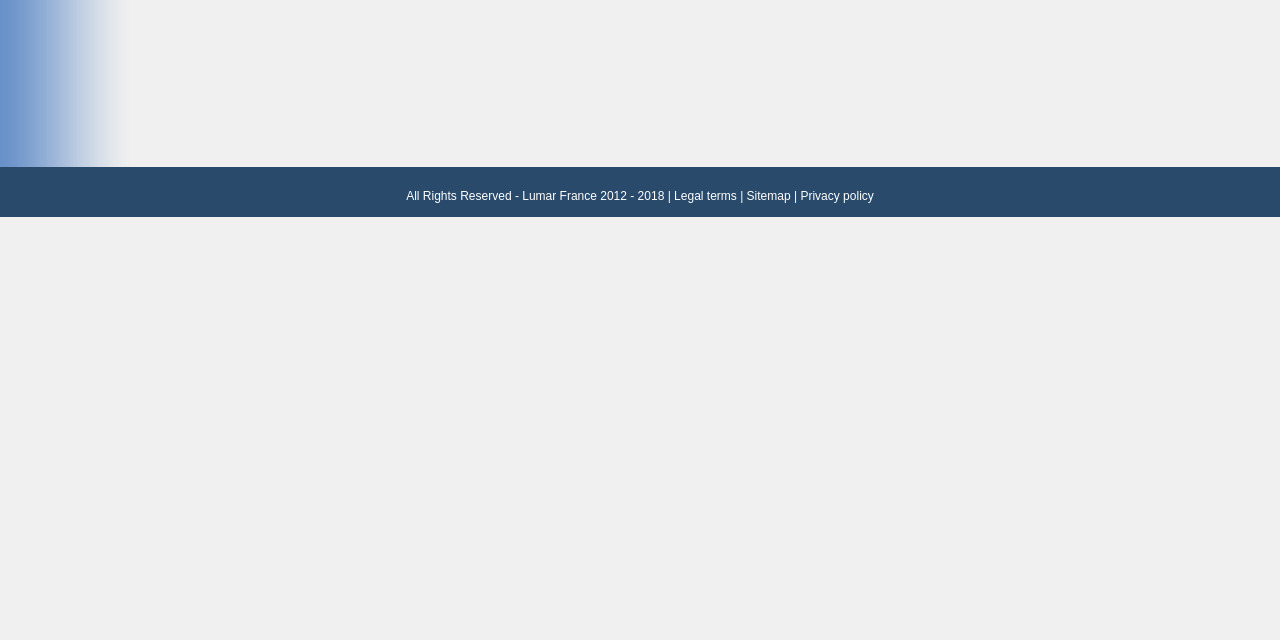Provide the bounding box coordinates of the UI element that matches the description: "Legal terms".

[0.527, 0.295, 0.576, 0.317]